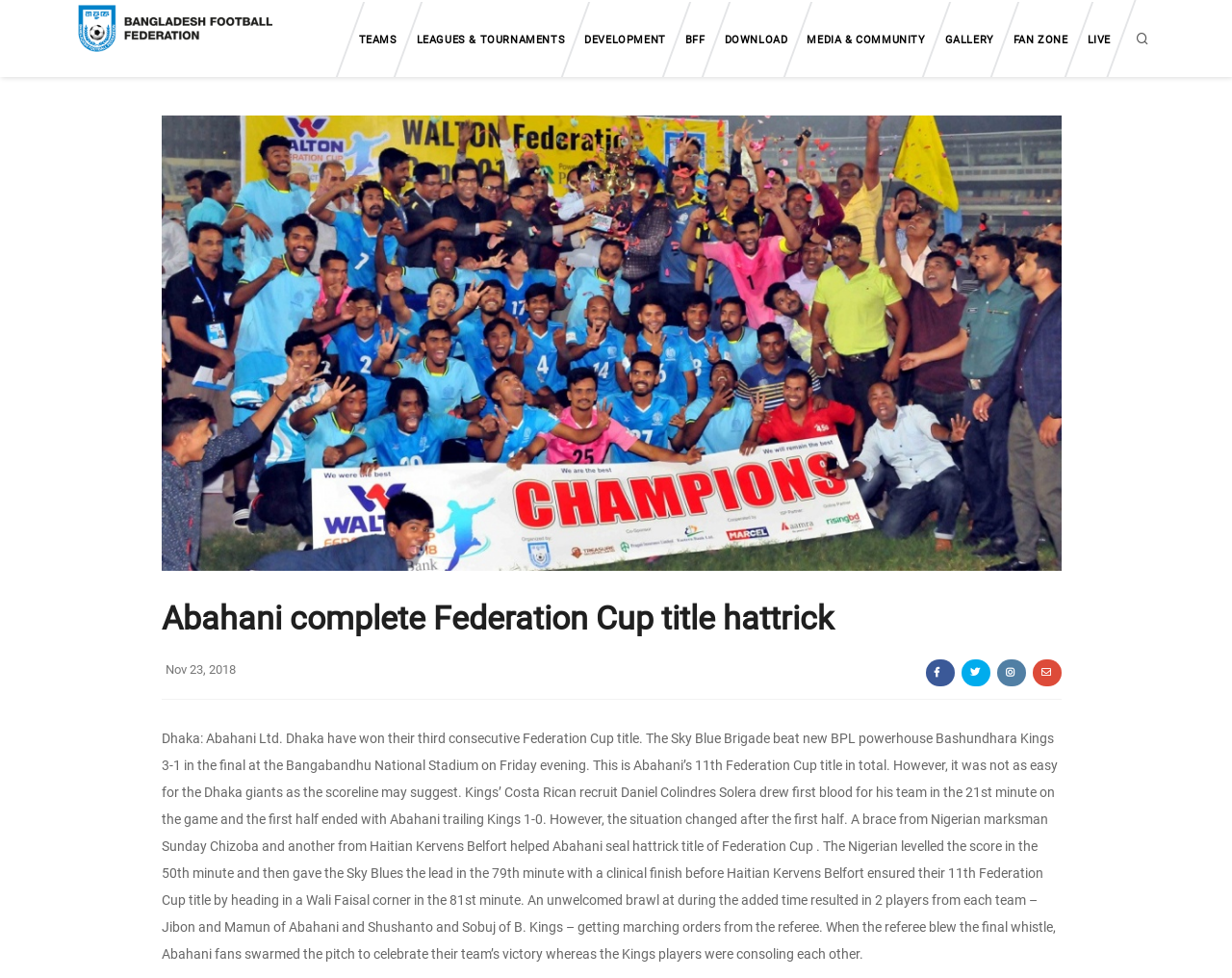Bounding box coordinates must be specified in the format (top-left x, top-left y, bottom-right x, bottom-right y). All values should be floating point numbers between 0 and 1. What are the bounding box coordinates of the UI element described as: Fan zone

[0.431, 0.763, 0.494, 0.786]